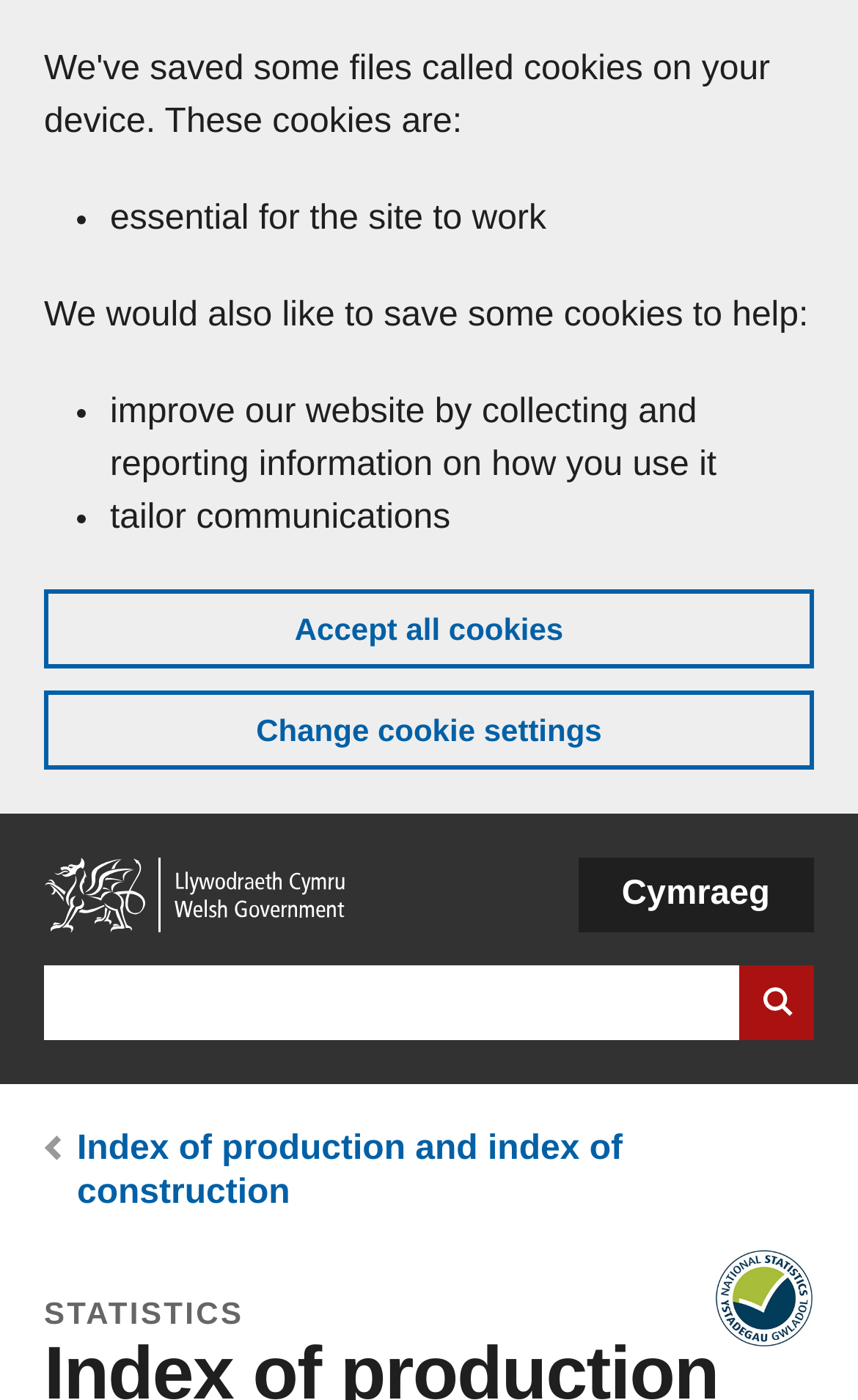Find the bounding box coordinates for the area you need to click to carry out the instruction: "Skip to main content". The coordinates should be four float numbers between 0 and 1, indicated as [left, top, right, bottom].

[0.051, 0.016, 0.103, 0.031]